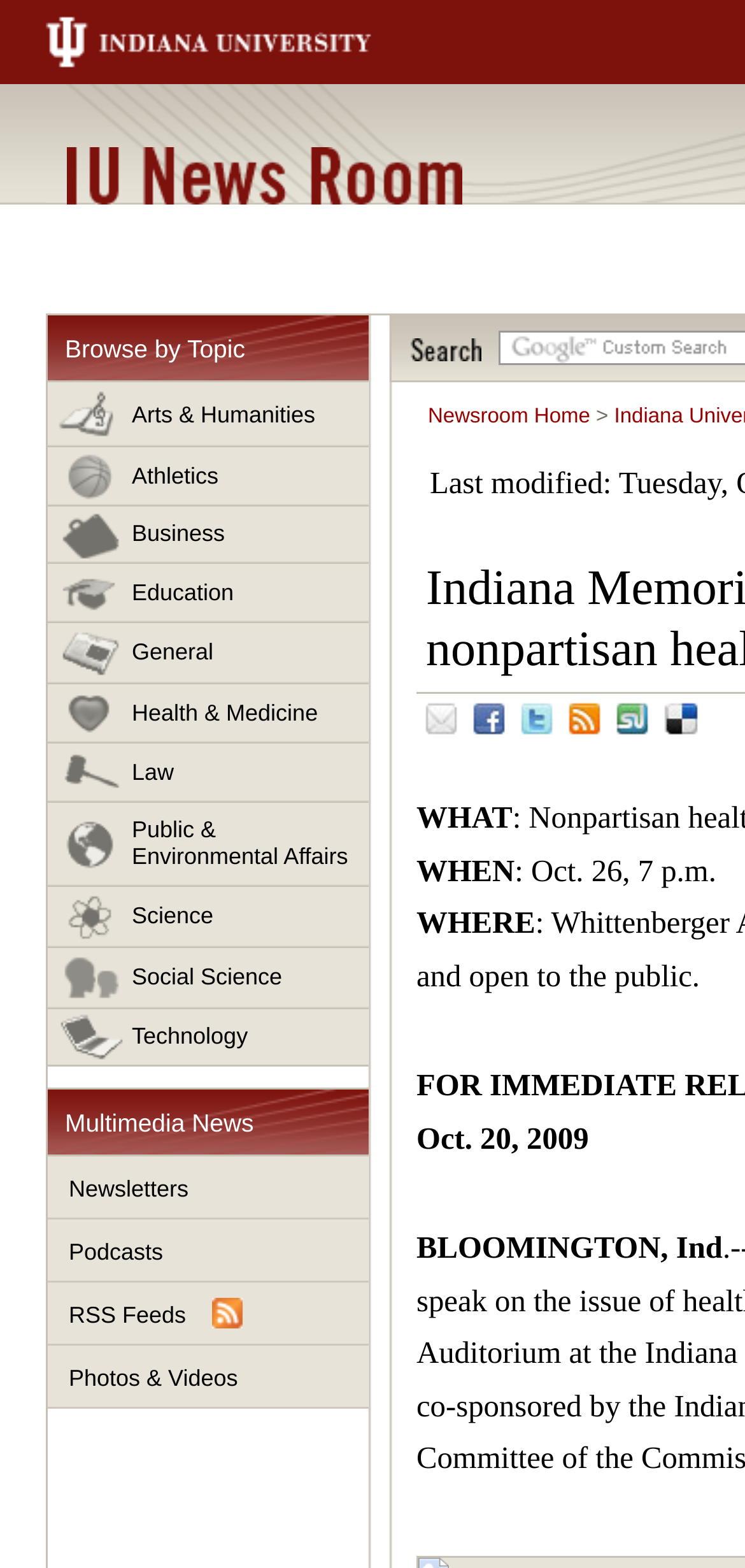Determine the bounding box coordinates for the area that should be clicked to carry out the following instruction: "Visit the IU News Room".

[0.09, 0.094, 0.621, 0.13]